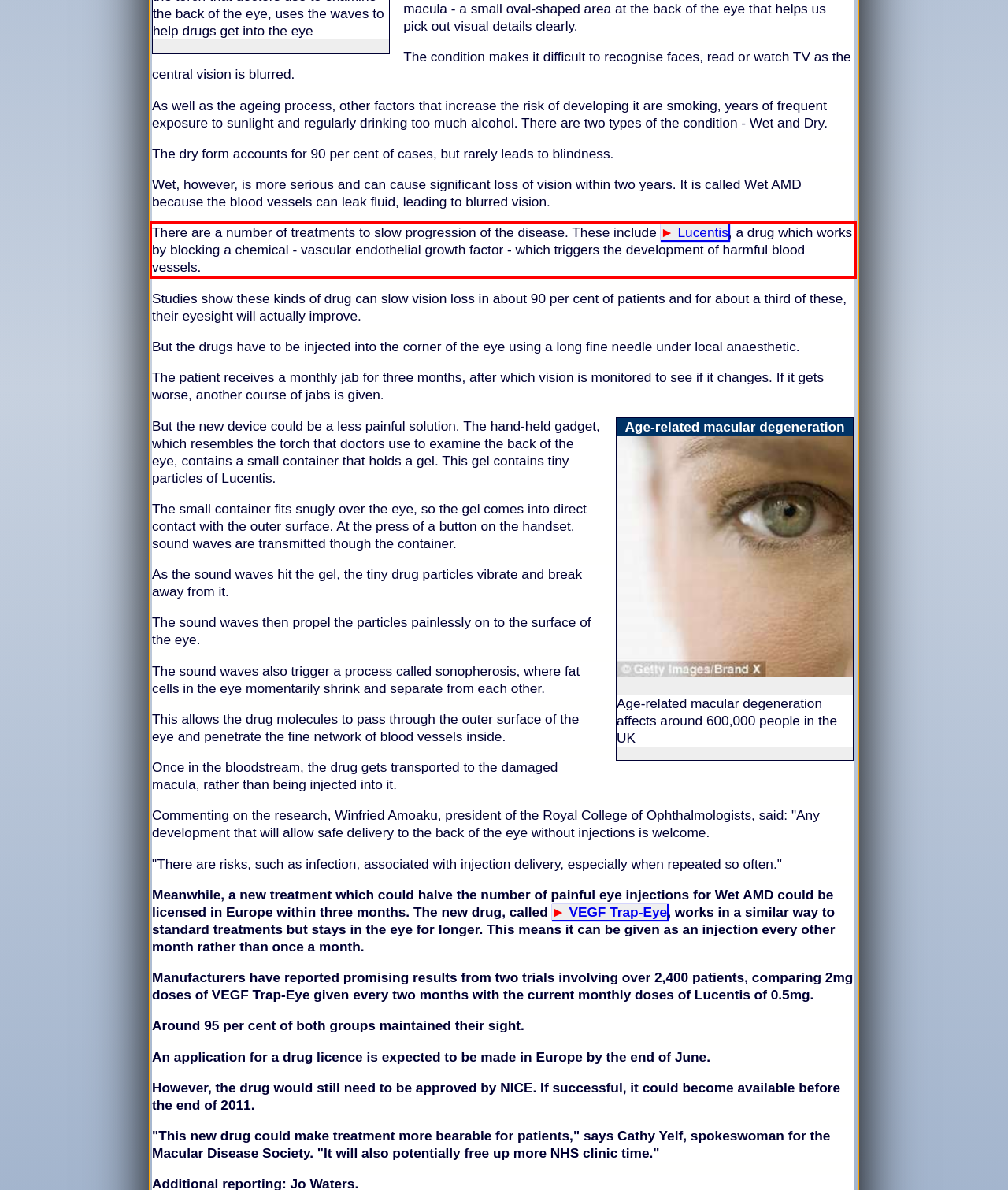You are provided with a screenshot of a webpage that includes a UI element enclosed in a red rectangle. Extract the text content inside this red rectangle.

There are a number of treatments to slow progression of the disease. These include Lucentis, a drug which works by blocking a chemical - vascular endothelial growth factor - which triggers the development of harmful blood vessels.